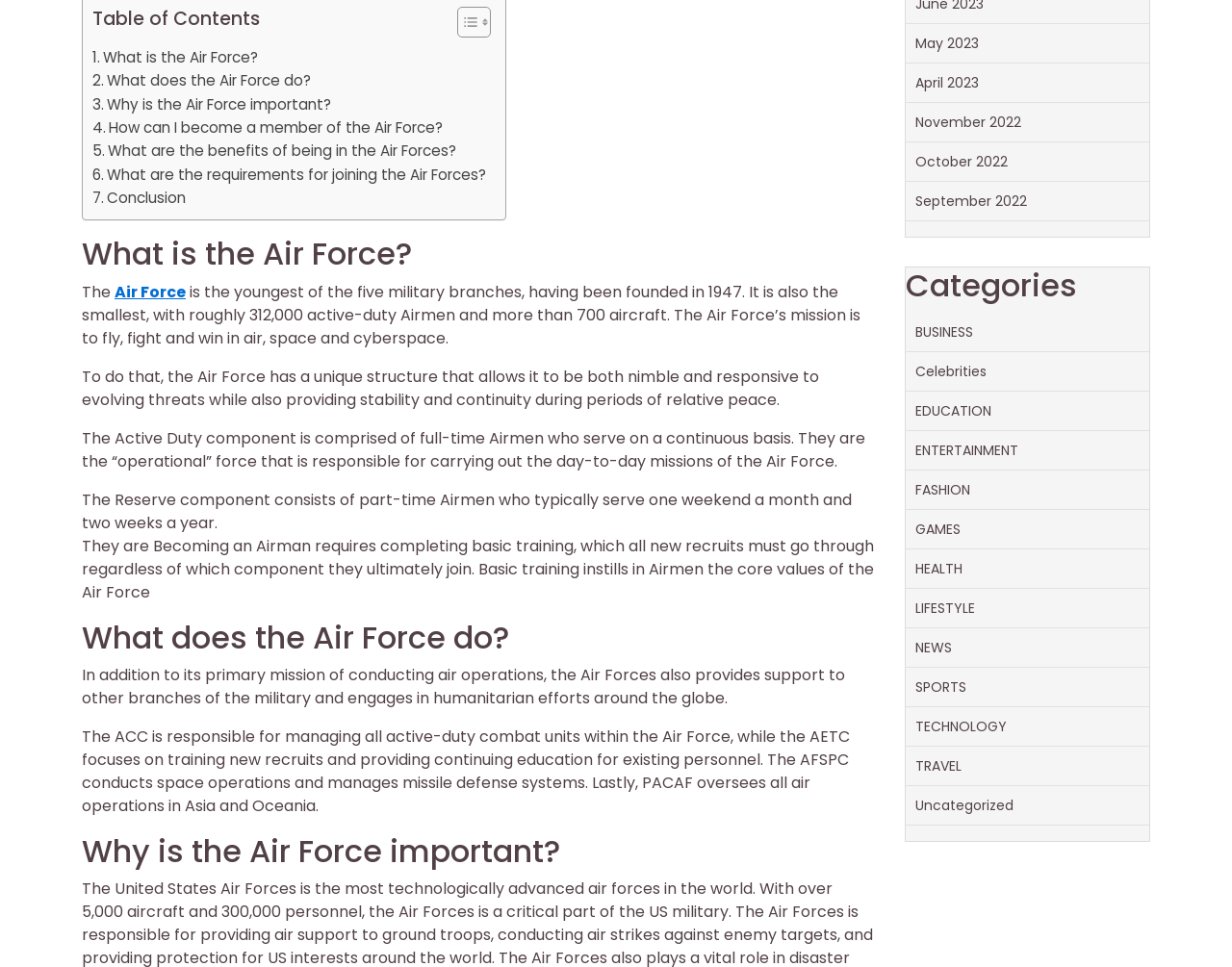Pinpoint the bounding box coordinates of the clickable element needed to complete the instruction: "View May 2023 archives". The coordinates should be provided as four float numbers between 0 and 1: [left, top, right, bottom].

[0.743, 0.035, 0.795, 0.055]